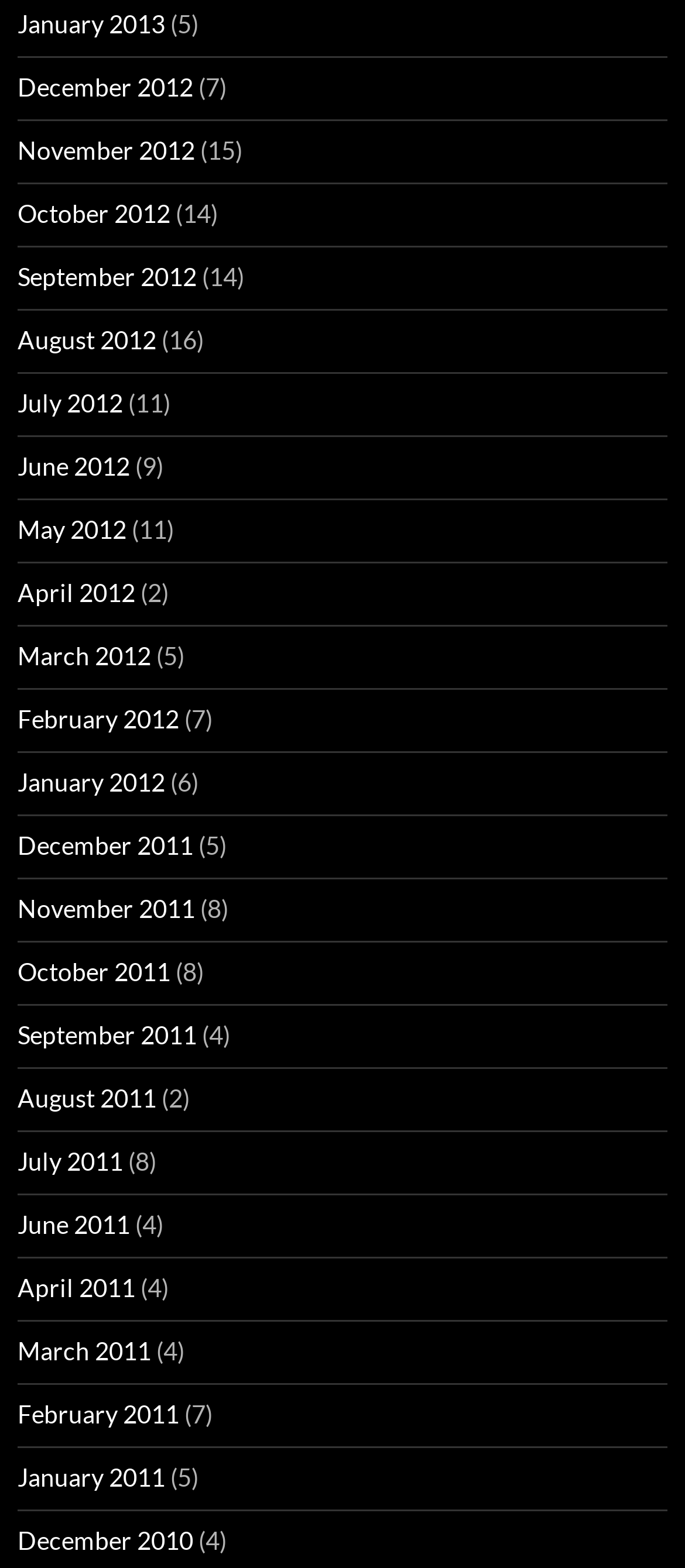Determine the bounding box coordinates of the section to be clicked to follow the instruction: "Toggle search". The coordinates should be given as four float numbers between 0 and 1, formatted as [left, top, right, bottom].

None